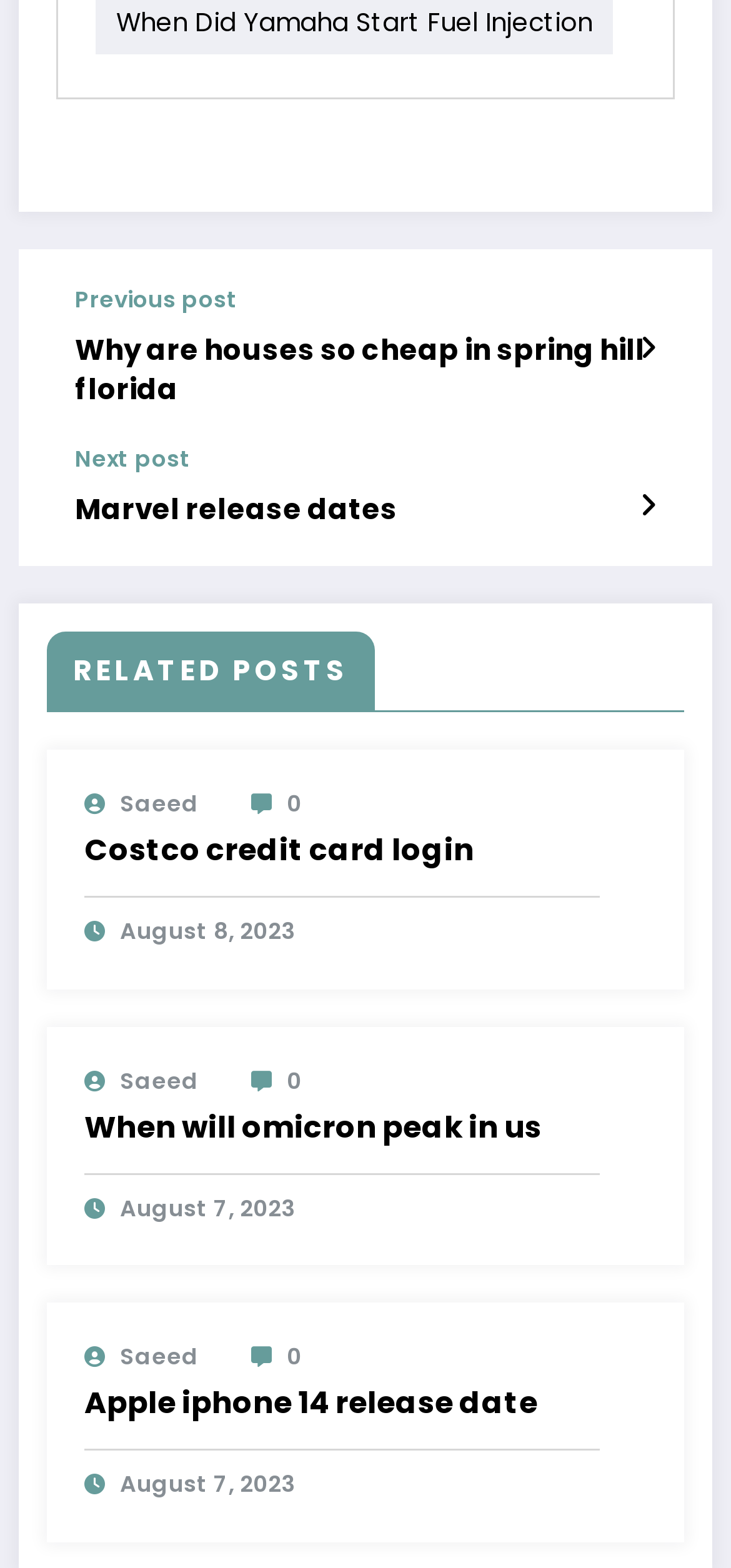Using the information in the image, could you please answer the following question in detail:
When was the third related post published?

I checked the third article under the 'RELATED POSTS' heading and found the publication date 'August 7, 2023'.